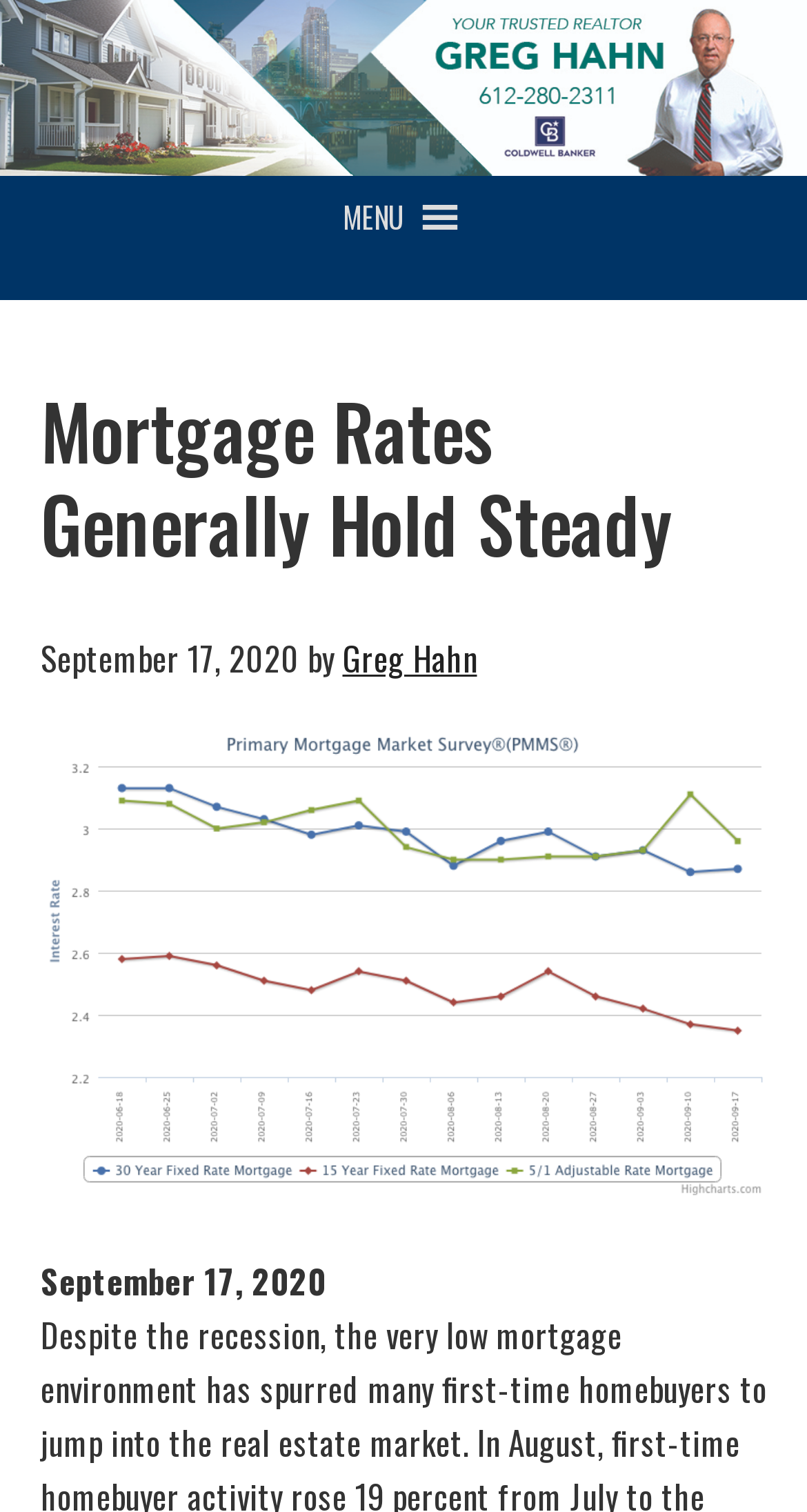Find the bounding box coordinates for the UI element whose description is: "MENUMENU". The coordinates should be four float numbers between 0 and 1, in the format [left, top, right, bottom].

[0.424, 0.117, 0.576, 0.172]